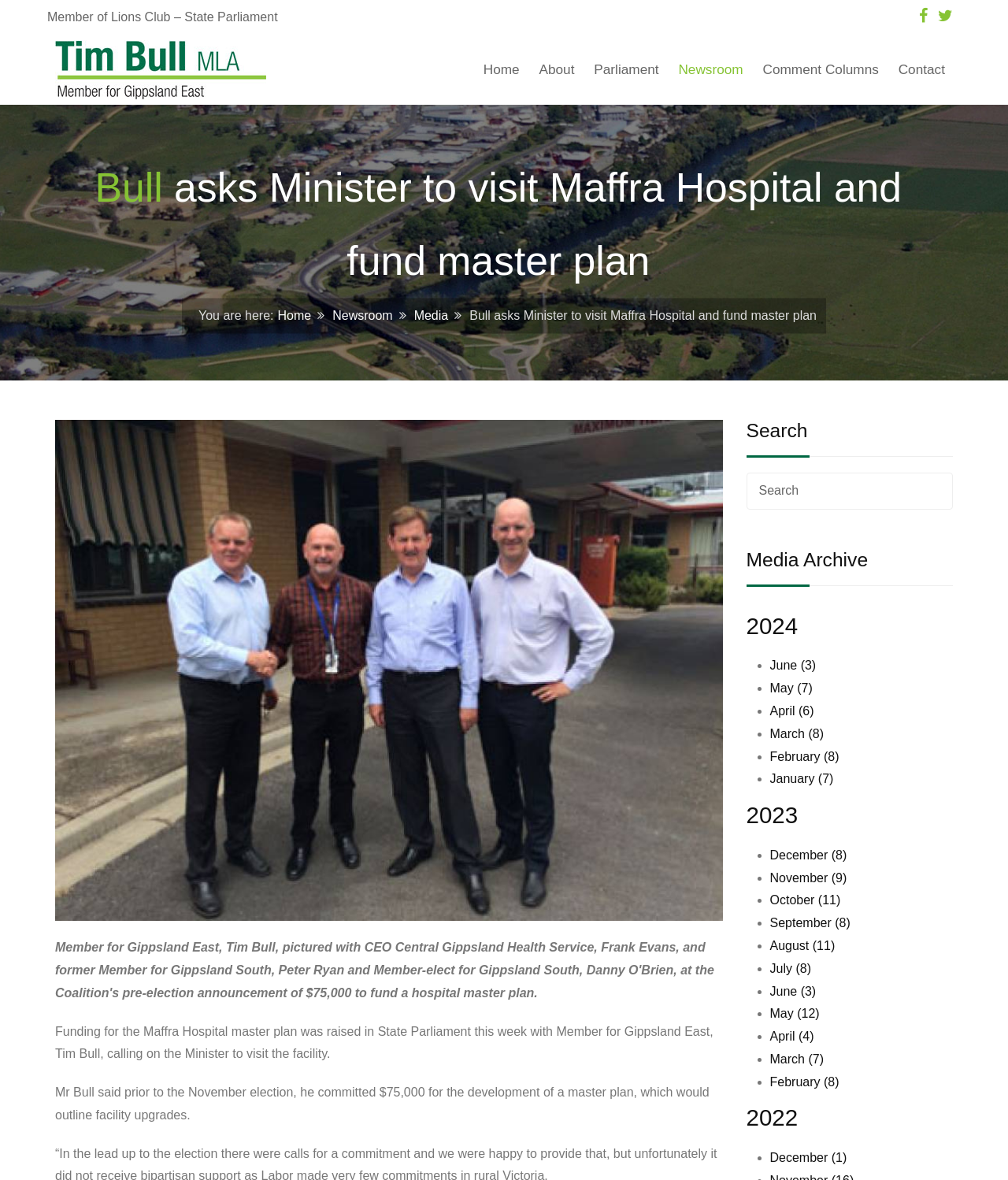Please identify the bounding box coordinates of the element I should click to complete this instruction: 'Visit the 'Community Events' page'. The coordinates should be given as four float numbers between 0 and 1, like this: [left, top, right, bottom].

[0.665, 0.134, 0.939, 0.165]